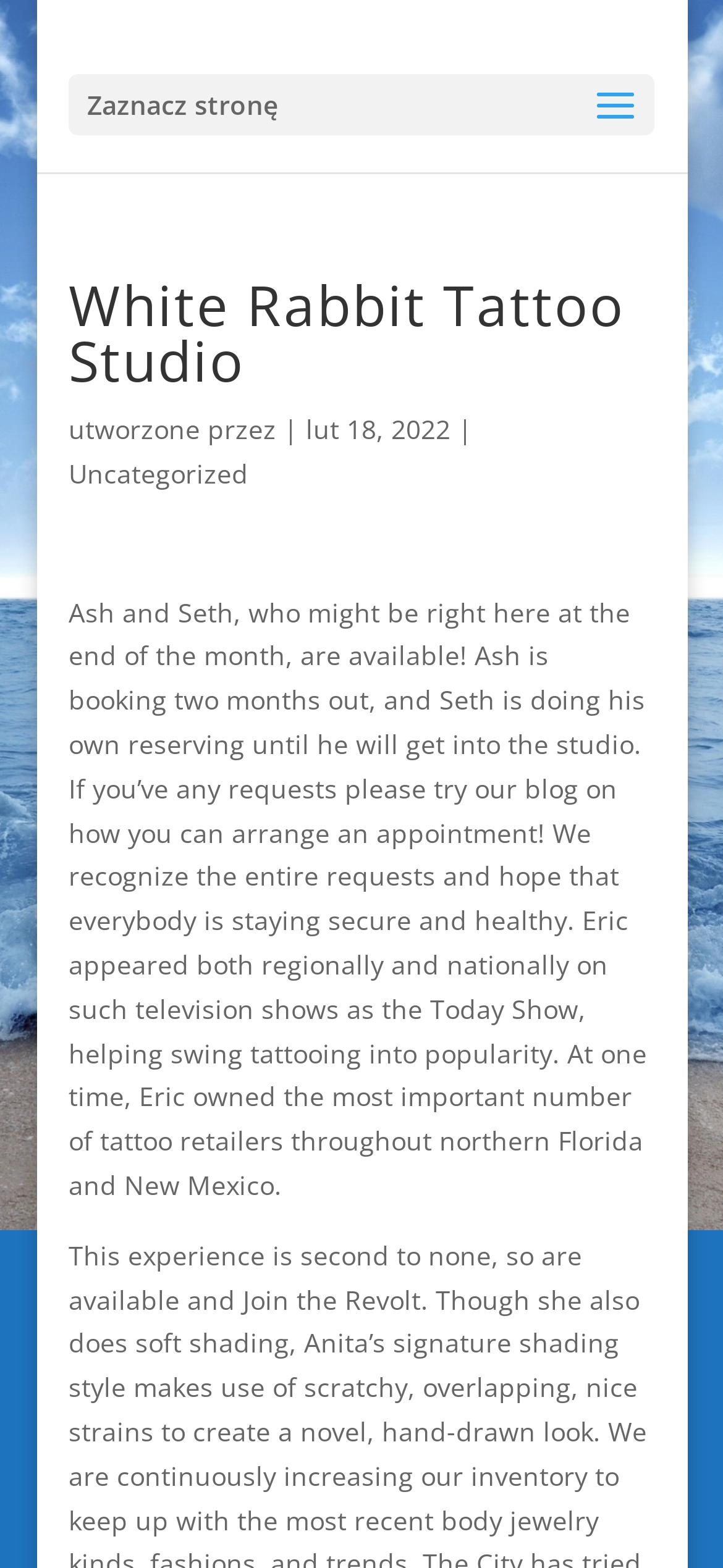Provide a brief response to the question using a single word or phrase: 
Who is the owner of the most tattoo retailers?

Eric